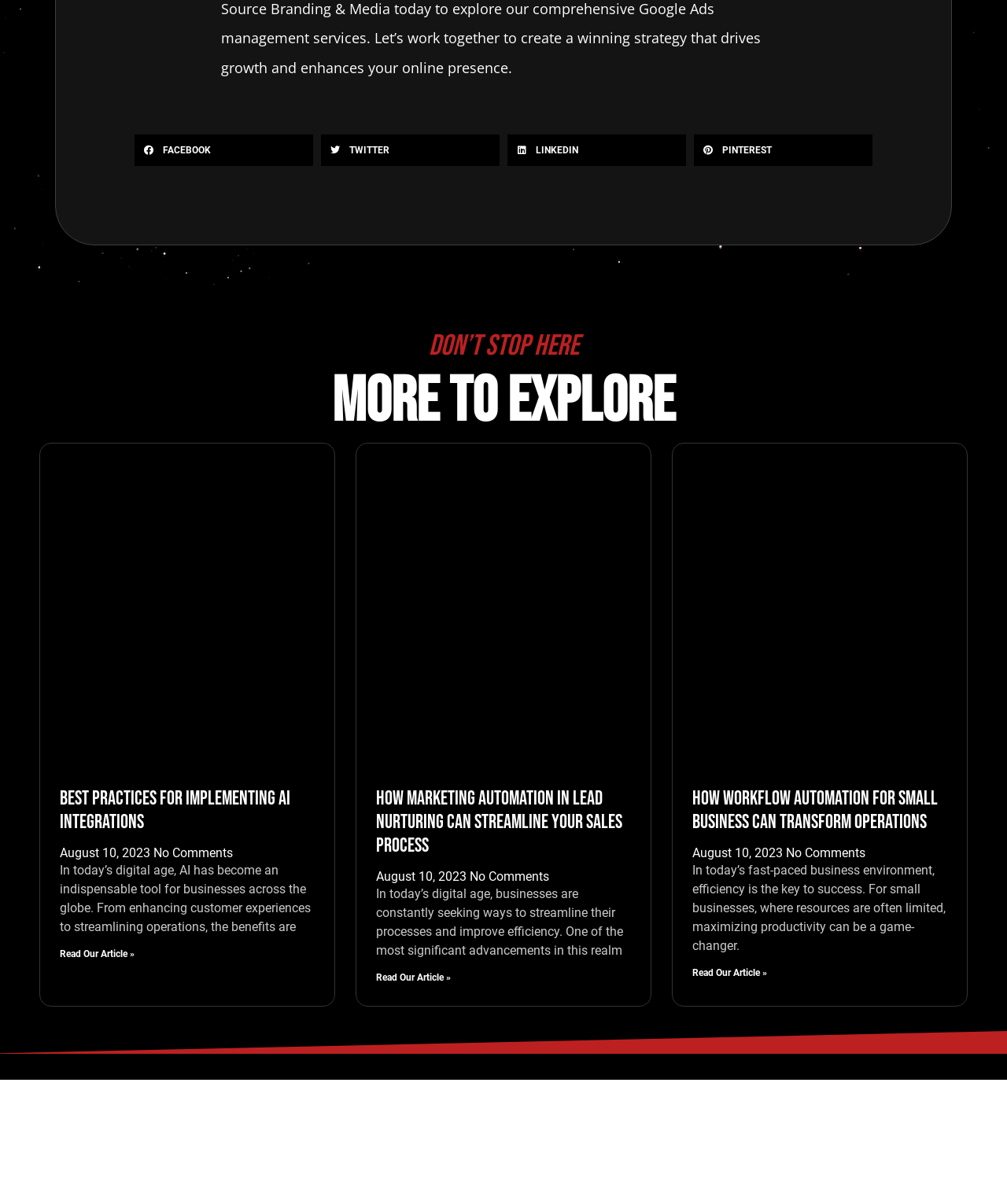What is the topic of the first article?
Based on the image, provide a one-word or brief-phrase response.

AI integrations